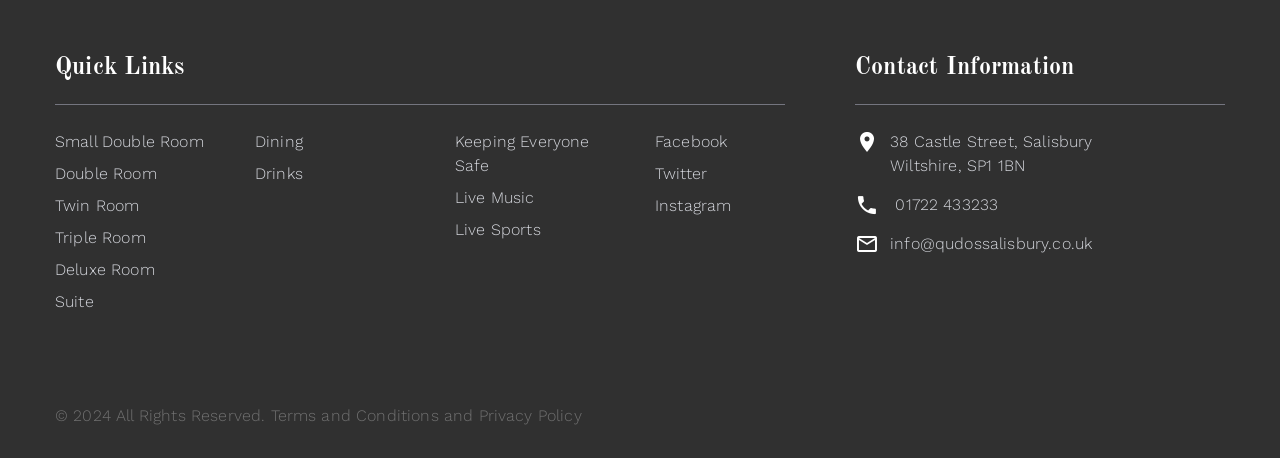Please identify the coordinates of the bounding box for the clickable region that will accomplish this instruction: "Get the hotel address".

[0.695, 0.283, 0.854, 0.388]